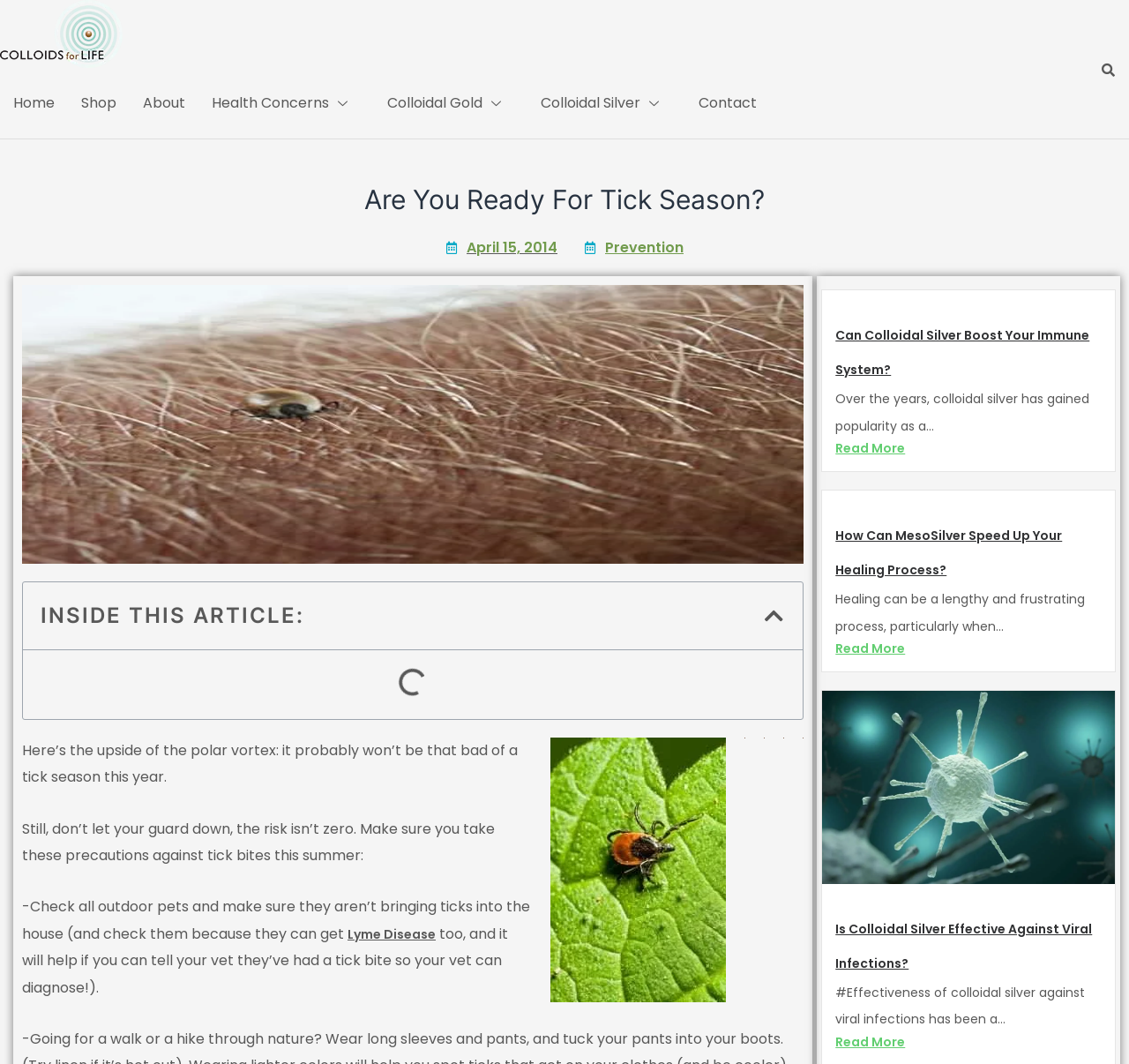Please identify the bounding box coordinates of the element that needs to be clicked to perform the following instruction: "Read the article 'Can Colloidal Silver Boost Your Immune System?'".

[0.74, 0.294, 0.976, 0.359]